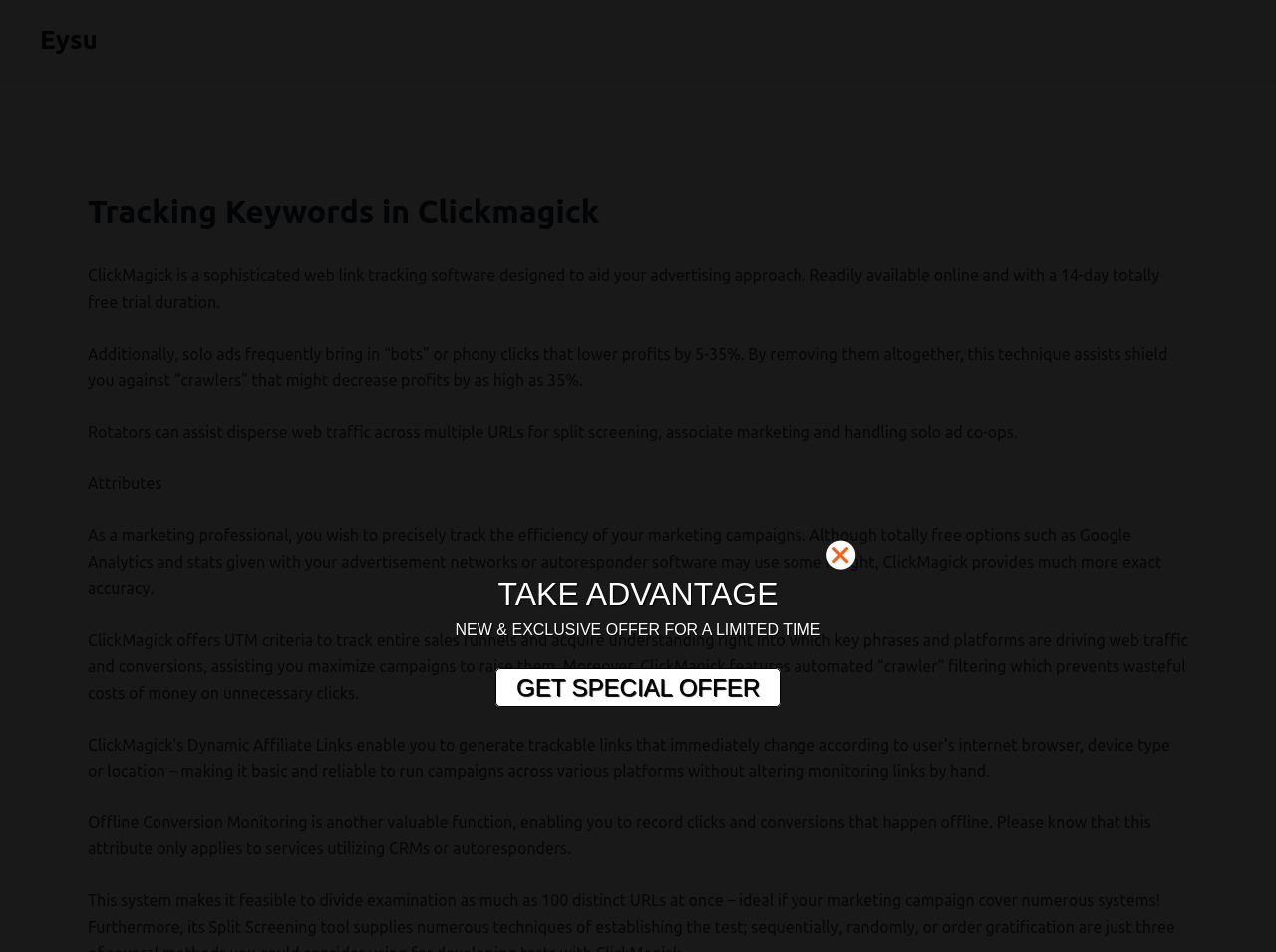Determine the bounding box coordinates of the UI element described by: "GET SPECIAL OFFER".

[0.388, 0.701, 0.612, 0.742]